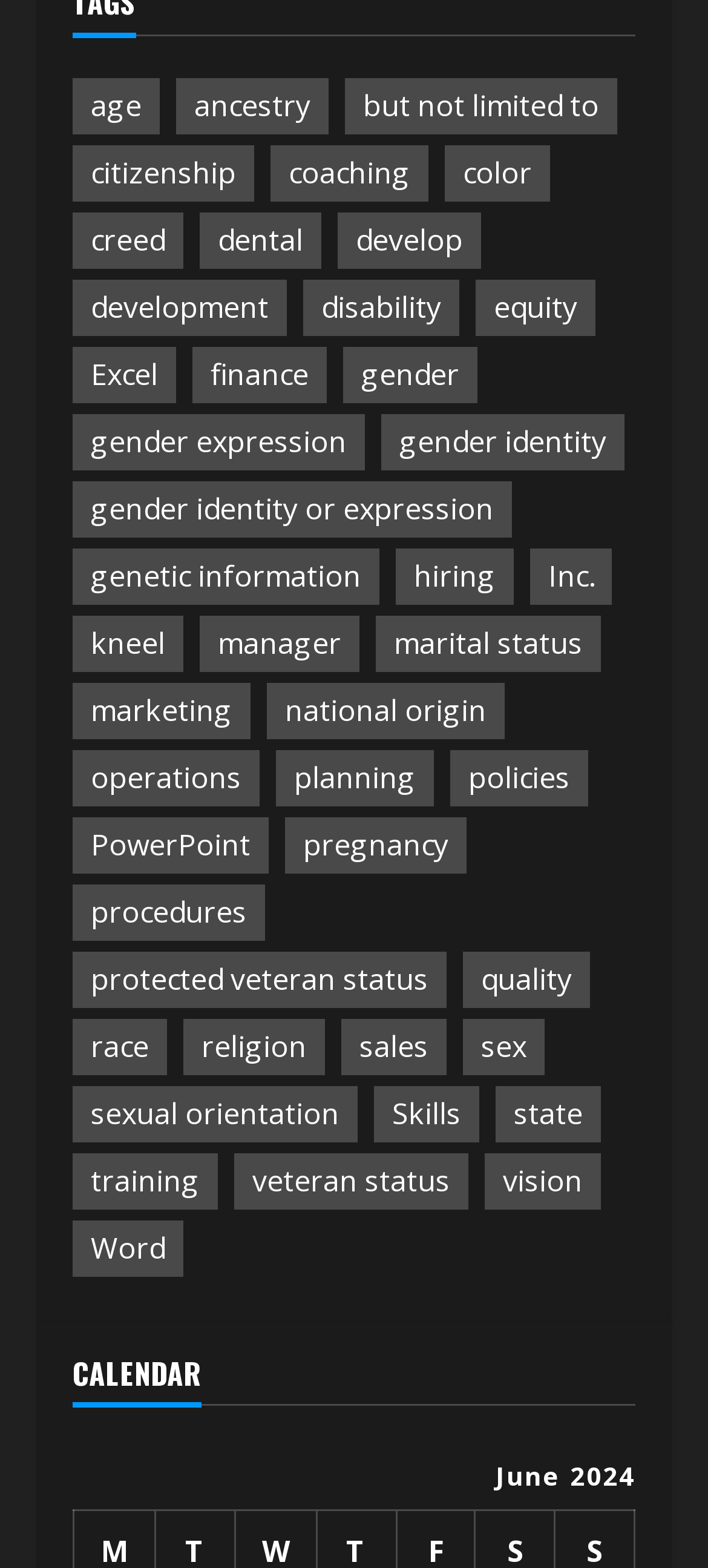Locate the coordinates of the bounding box for the clickable region that fulfills this instruction: "Access 'training' resources".

[0.103, 0.735, 0.308, 0.771]